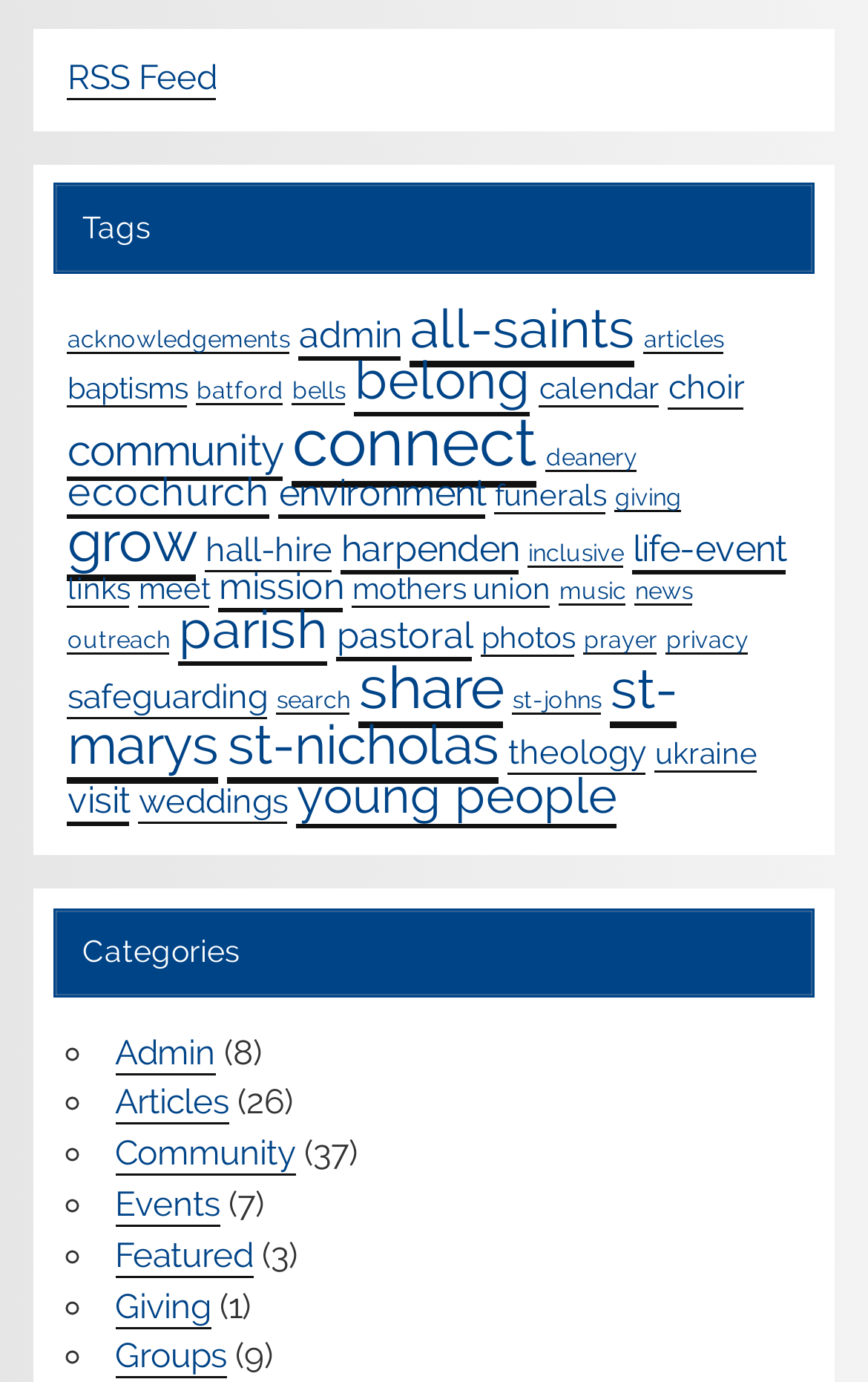Based on the image, give a detailed response to the question: What is the purpose of the webpage?

Based on the structure and content of the webpage, it appears to be a resource or information hub, providing links to various topics and categories, suggesting that its purpose is to provide information and resources to users.